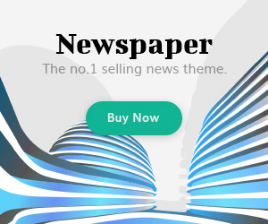Describe all the important aspects and features visible in the image.

The image features a promotional graphic for a news theme titled "Newspaper," positioned prominently to attract attention. The bold header states "Newspaper," emphasizing its significance as the "no.1 selling news theme." Below the title, a brief tagline reads, "The no.1 selling news theme," reinforcing its popularity and effectiveness for content dissemination. A vibrant green button labeled "Buy Now" is centrally located, inviting users to take immediate action. The background includes stylized, abstract shapes in blue and white, creating a modern and dynamic aesthetic that enhances the appeal of the theme, suggesting a seamless and engaging user experience for news-related websites.